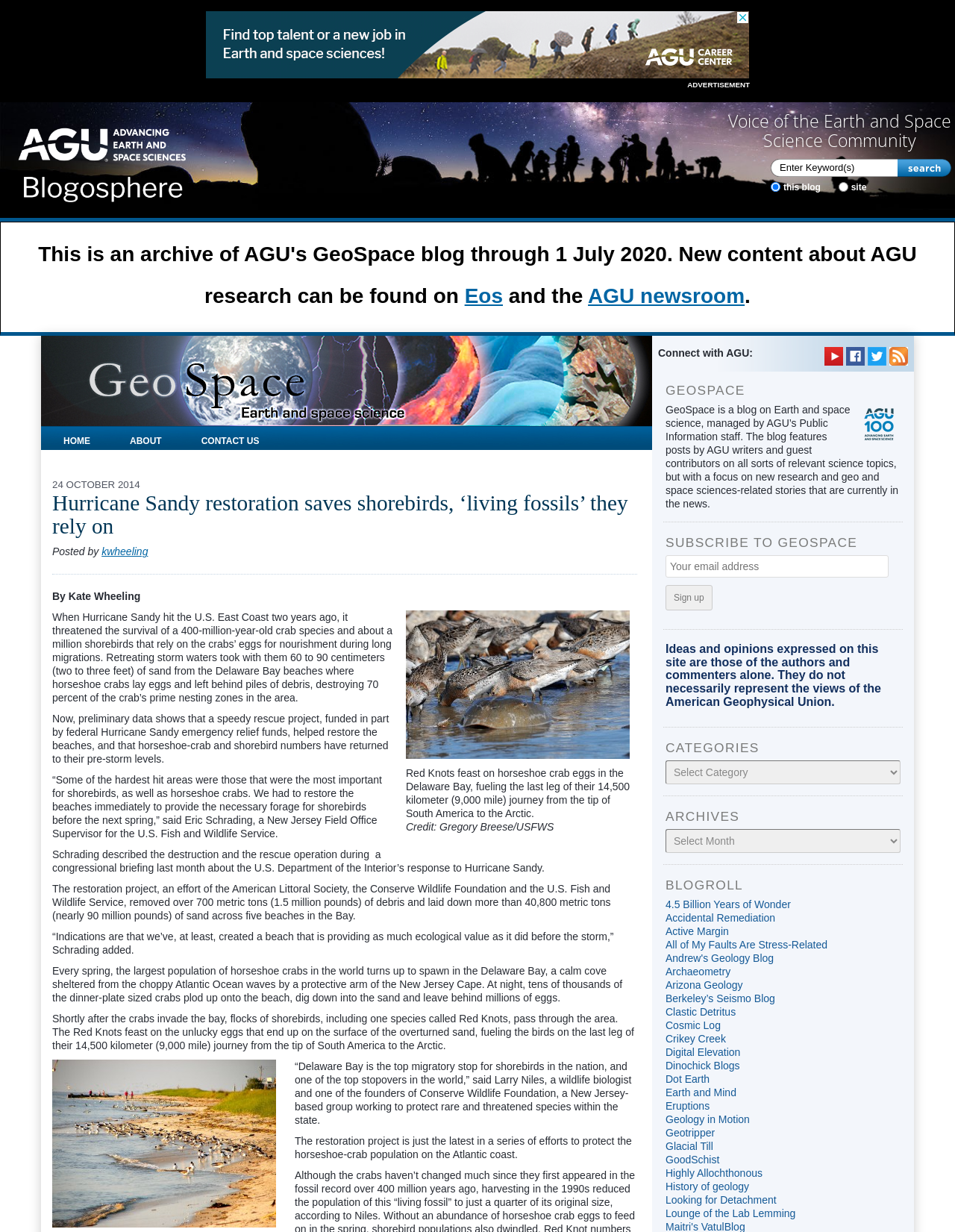Provide a short, one-word or phrase answer to the question below:
What is the name of the blog?

GeoSpace